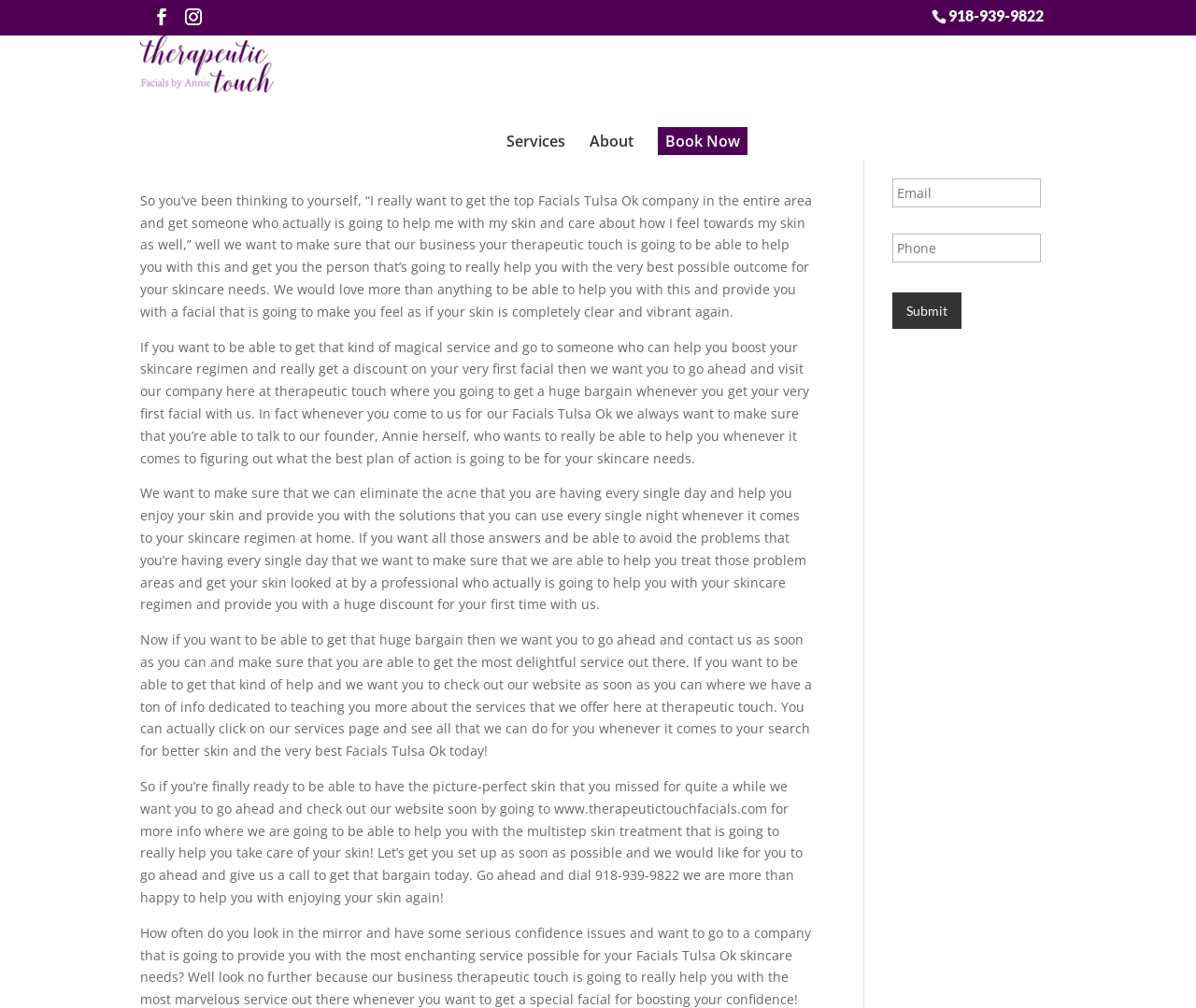Can you identify the bounding box coordinates of the clickable region needed to carry out this instruction: 'Click the 'Services' link'? The coordinates should be four float numbers within the range of 0 to 1, stated as [left, top, right, bottom].

[0.423, 0.061, 0.473, 0.074]